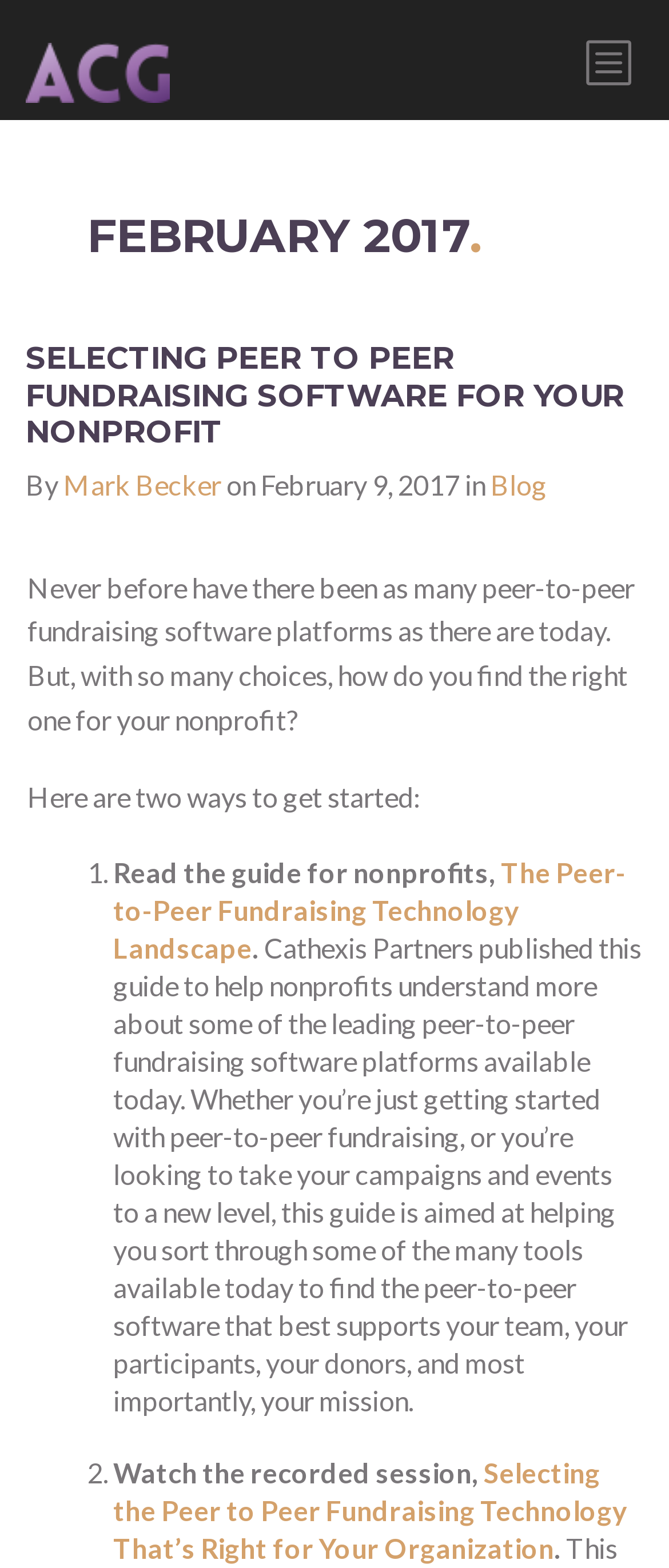Determine the bounding box coordinates of the clickable region to carry out the instruction: "contact the organization".

[0.038, 0.235, 0.223, 0.253]